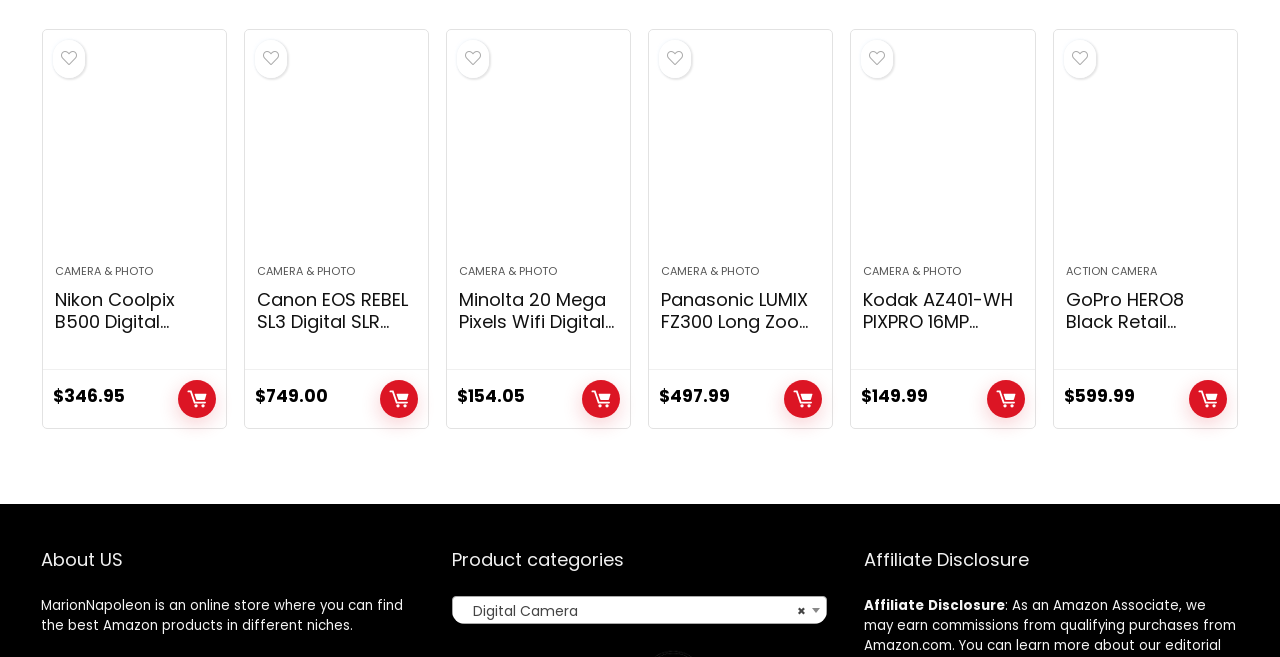Please answer the following query using a single word or phrase: 
What is the category of the first product?

CAMERA & PHOTO